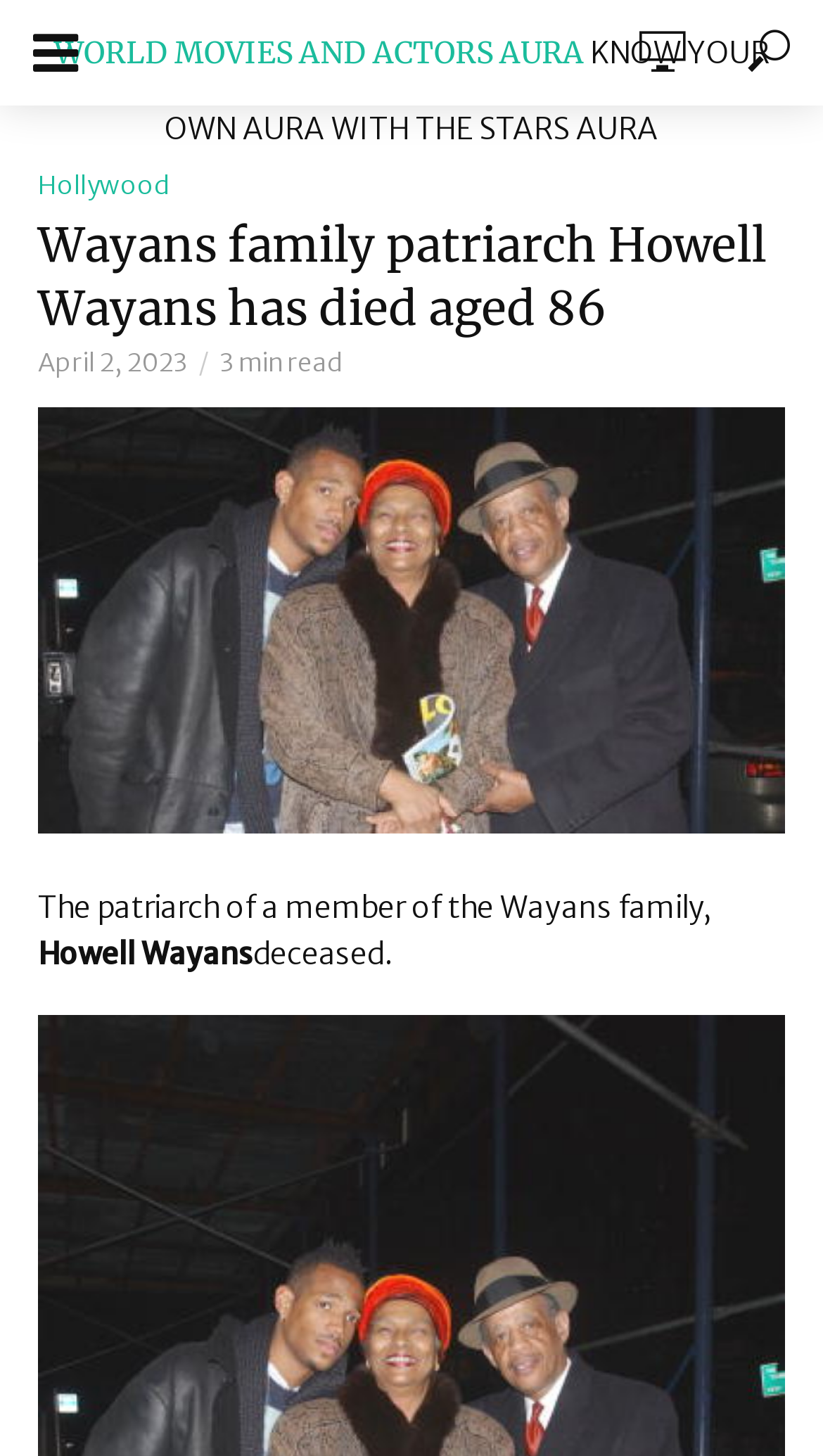Please extract and provide the main headline of the webpage.

Wayans family patriarch Howell Wayans has died aged 86